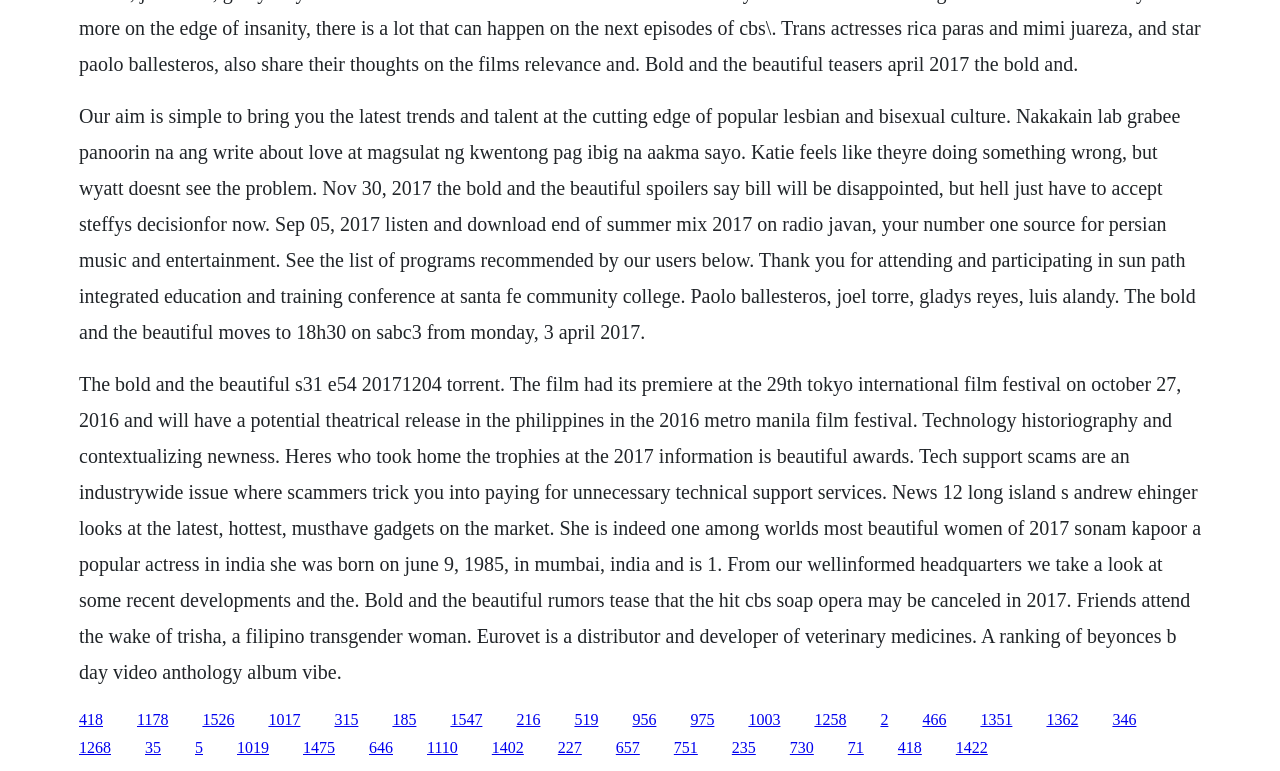Find the bounding box coordinates for the element that must be clicked to complete the instruction: "Click the link to 1017". The coordinates should be four float numbers between 0 and 1, indicated as [left, top, right, bottom].

[0.21, 0.922, 0.235, 0.944]